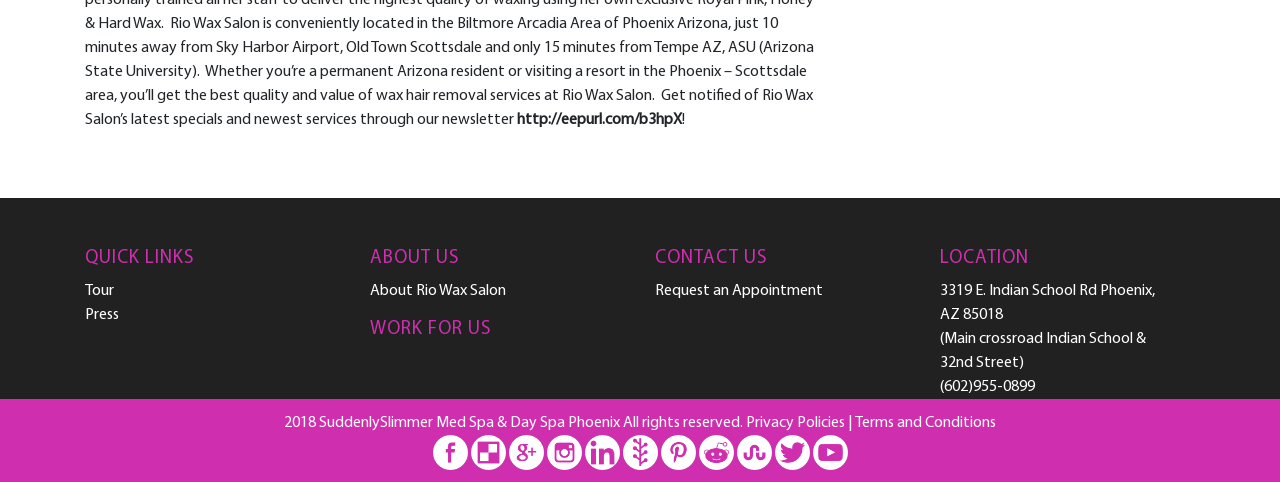Please provide the bounding box coordinates for the element that needs to be clicked to perform the instruction: "Contact about this frame". The coordinates must consist of four float numbers between 0 and 1, formatted as [left, top, right, bottom].

None